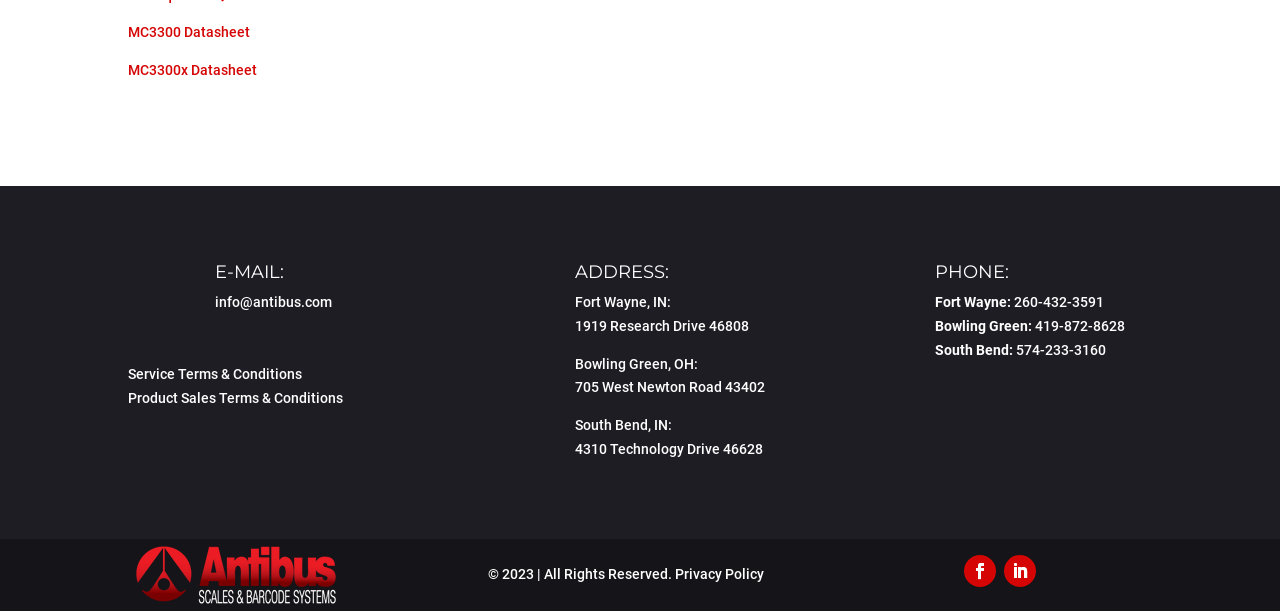Please find the bounding box coordinates of the element that you should click to achieve the following instruction: "Read Service Terms & Conditions". The coordinates should be presented as four float numbers between 0 and 1: [left, top, right, bottom].

[0.1, 0.599, 0.236, 0.626]